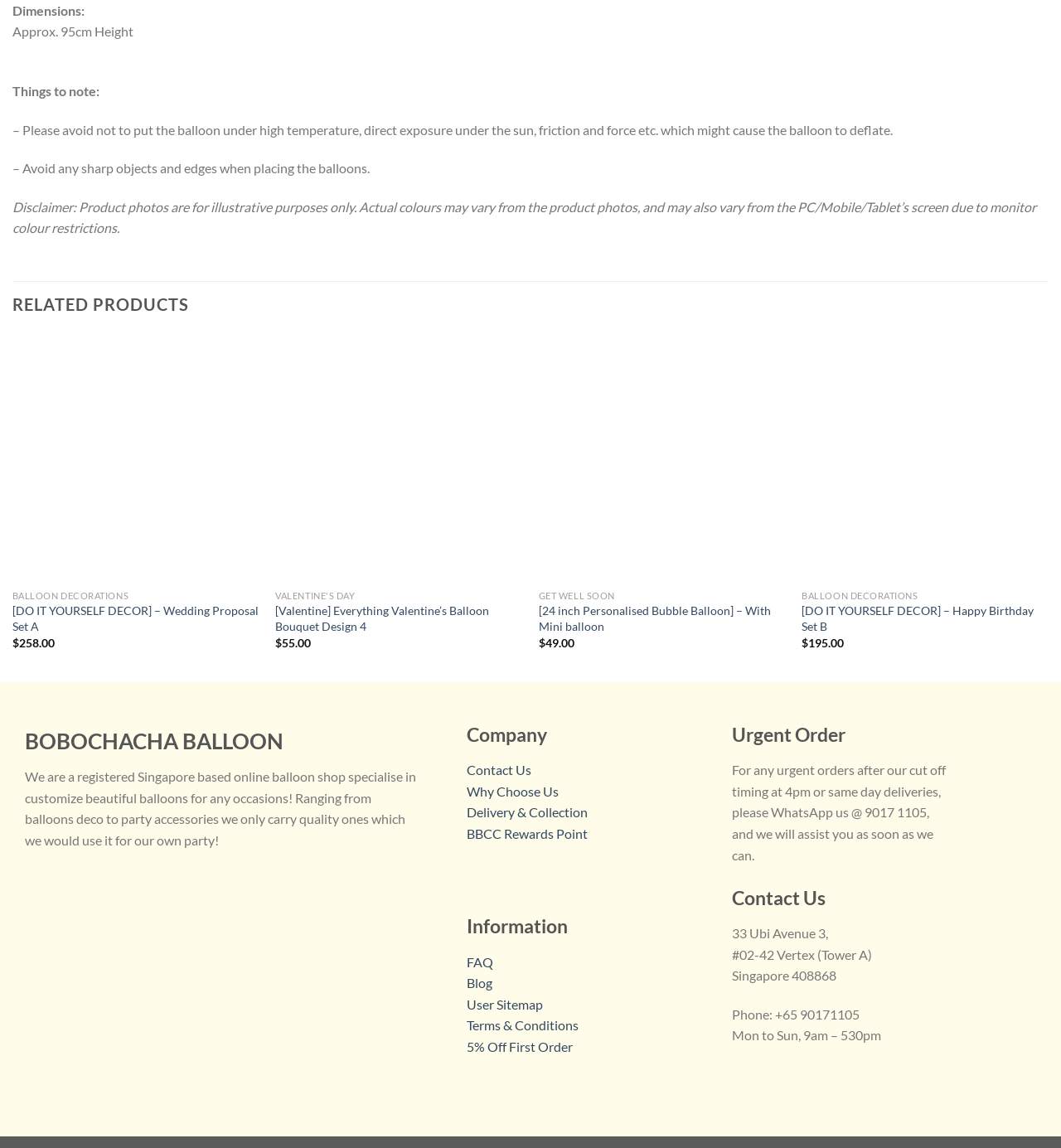Determine the bounding box coordinates in the format (top-left x, top-left y, bottom-right x, bottom-right y). Ensure all values are floating point numbers between 0 and 1. Identify the bounding box of the UI element described by: User Sitemap

[0.44, 0.868, 0.512, 0.882]